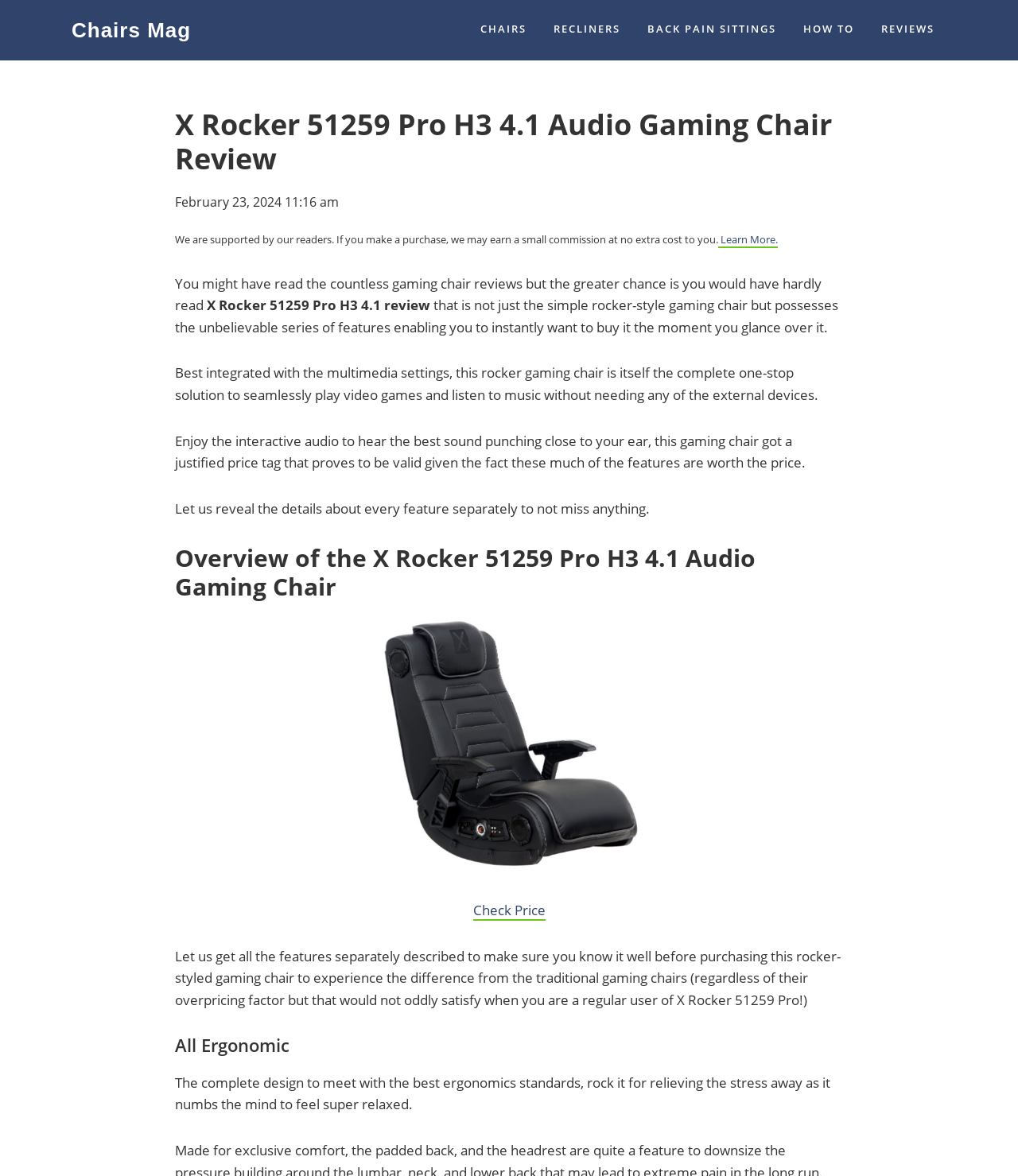Specify the bounding box coordinates of the area to click in order to execute this command: 'Click the 'CHAIRS' link in the main navigation'. The coordinates should consist of four float numbers ranging from 0 to 1, and should be formatted as [left, top, right, bottom].

[0.46, 0.0, 0.529, 0.049]